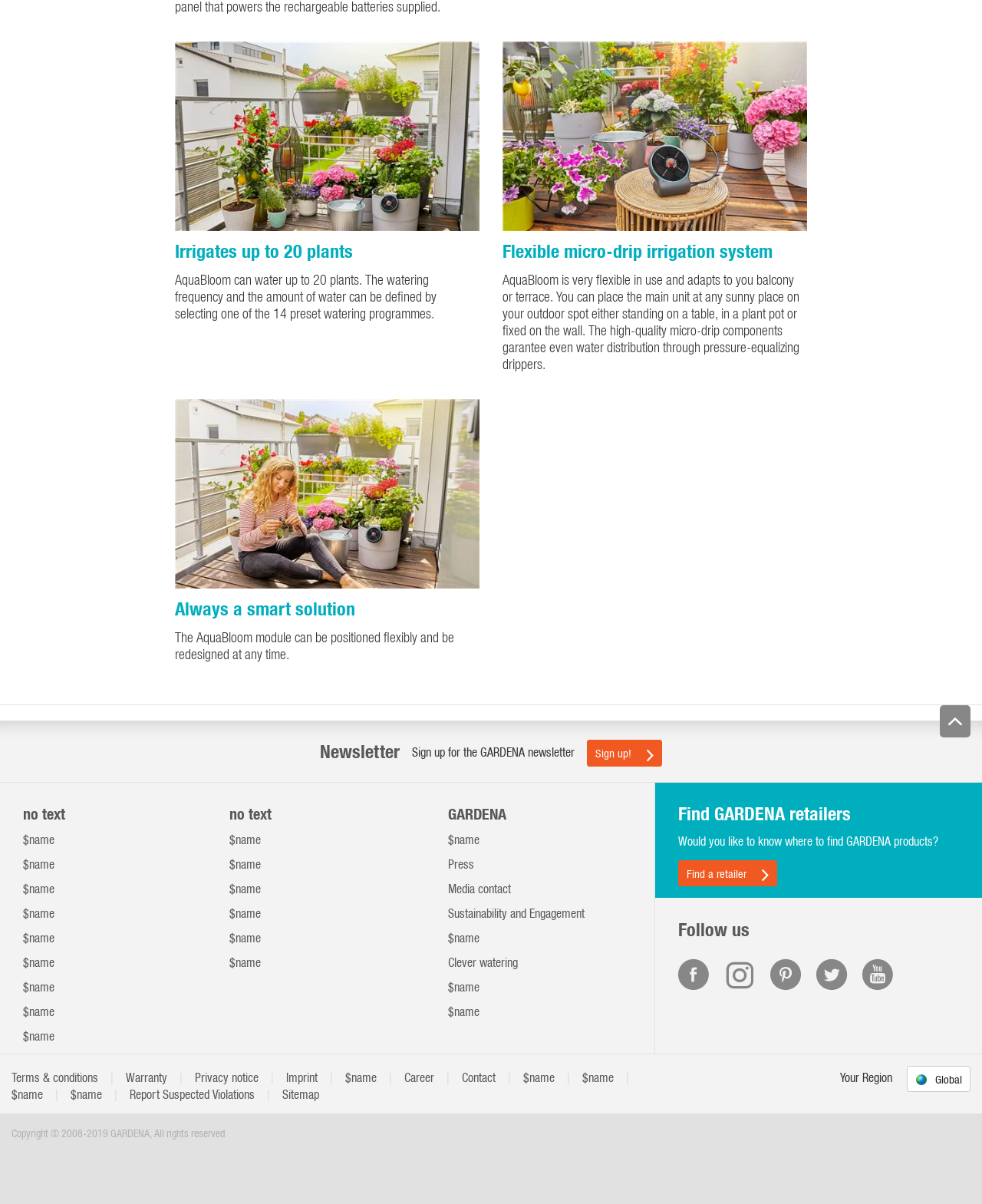What is the name of the product?
Please respond to the question with as much detail as possible.

The name of the product is AquaBloom, which can be inferred from the heading 'Irrigates up to 20 plants' and the description 'AquaBloom can water up to 20 plants.'